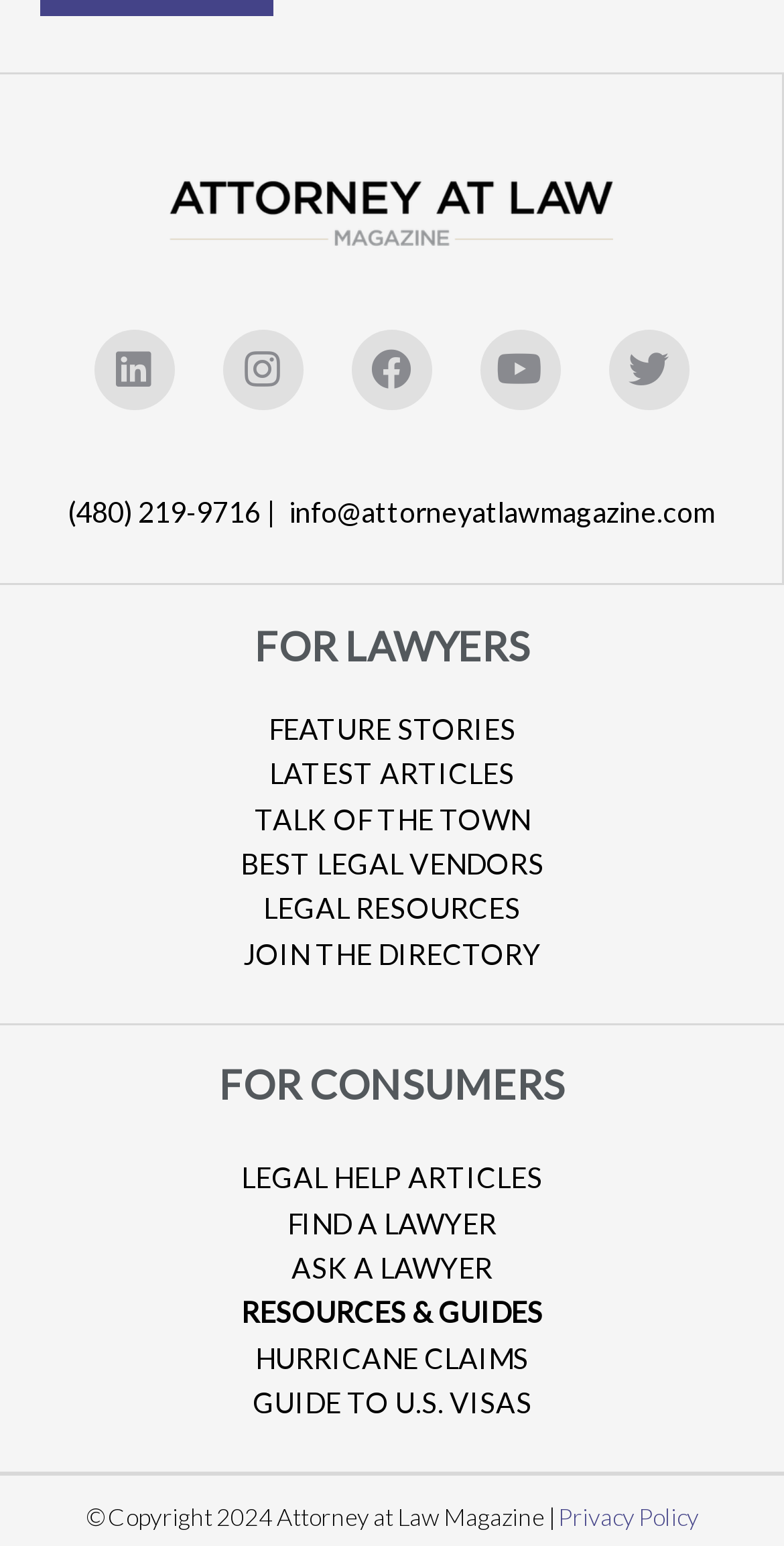How many social media links are there?
Look at the screenshot and respond with one word or a short phrase.

5